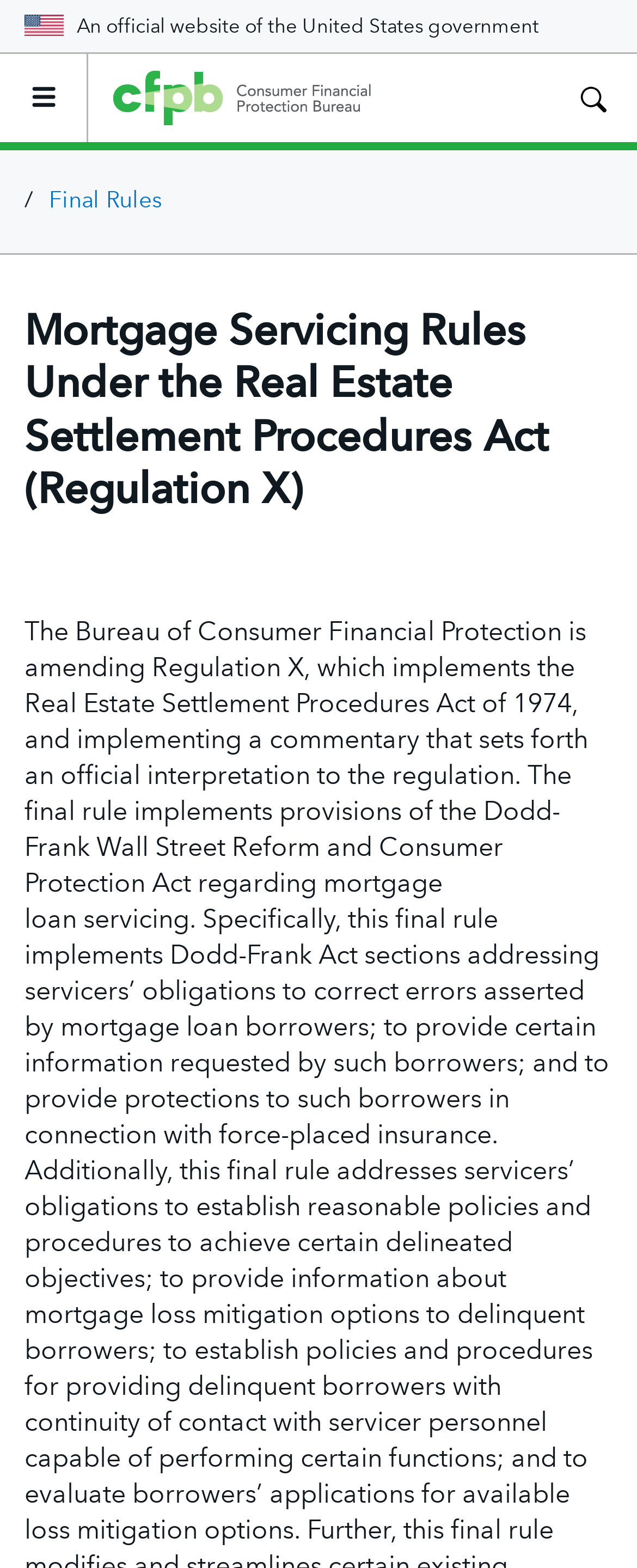What is the relationship between the image and the text 'Consumer Financial Protection Bureau'?
Answer the question with a single word or phrase by looking at the picture.

They are the same entity